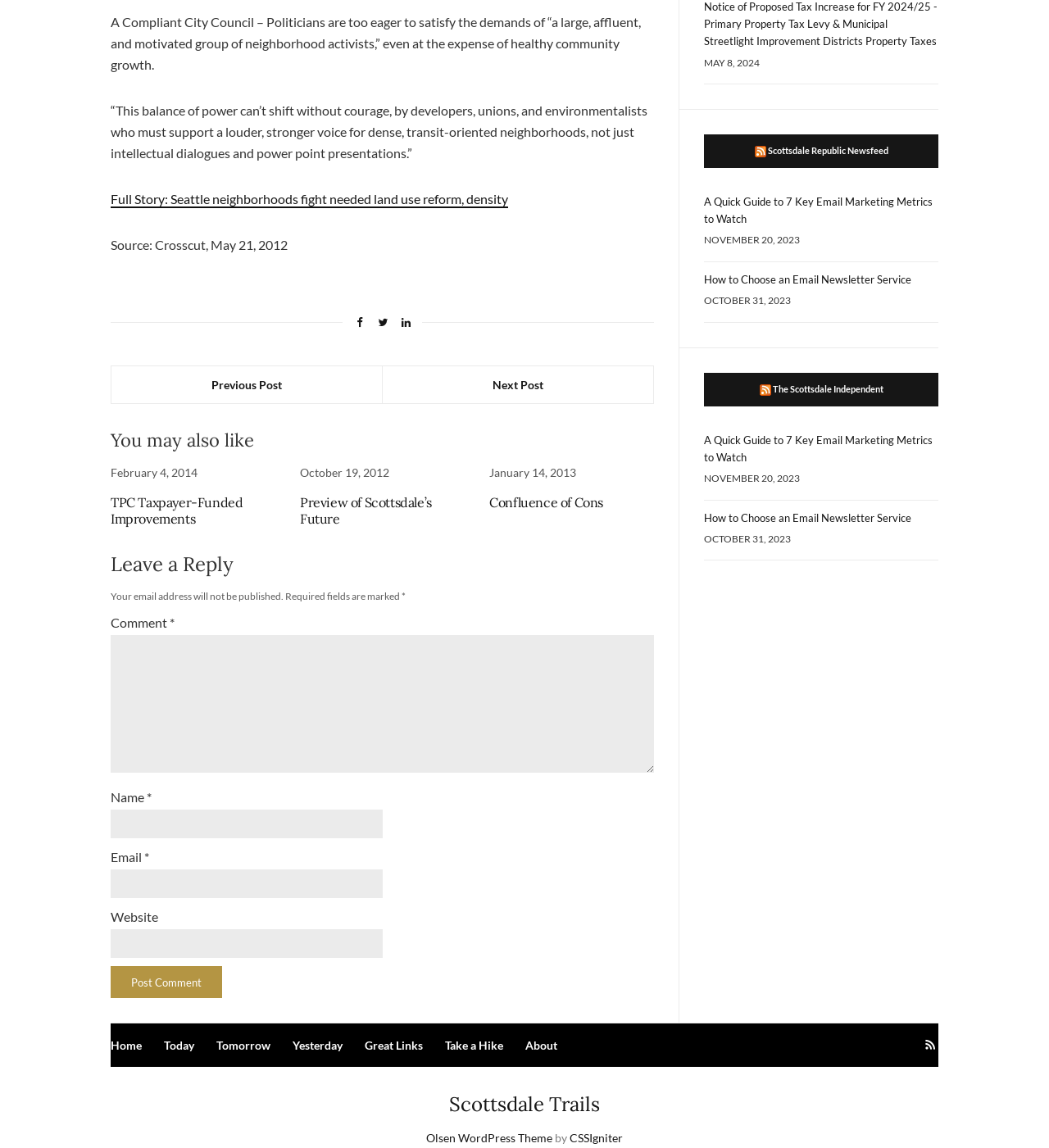What is the purpose of the textbox labeled 'Comment *'?
Please provide a single word or phrase as your answer based on the screenshot.

Leave a comment